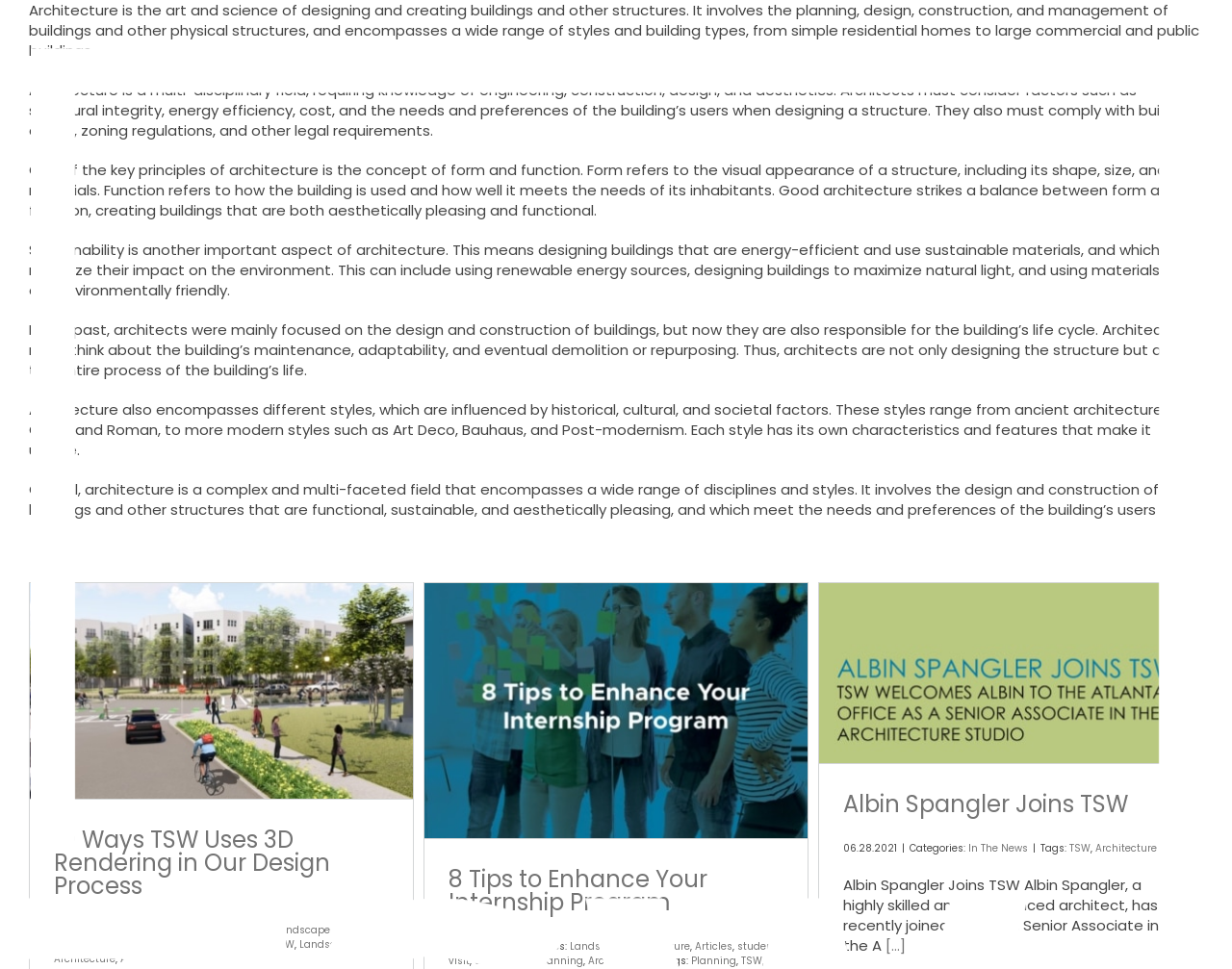Generate a detailed explanation of the webpage's features and information.

The webpage is about TSW, a company that provides planning, architecture, and landscape architecture services. The page has a brief introduction to architecture, describing it as the art and science of designing and creating buildings and other structures. It highlights the importance of considering factors such as structural integrity, energy efficiency, cost, and user needs when designing a structure.

Below the introduction, there are several articles or news posts listed, each with a heading, a brief summary, and a link to read more. The articles are arranged in a vertical column, with the most recent ones at the top. Each article has a date and categories or tags associated with it.

The first article is about "10 Ways TSW Uses 3D Rendering in Our Design Process," with a heading and a link to read more. Below it, there is a date, "02.02.2023," and categories or tags such as "Articles," "Planning," "Landscape Architecture," and "Architecture."

The second article is about "8 Tips to Enhance Your Internship Program," with a heading and a link to read more. Below it, there is a date, "02.11.2020," and categories or tags such as "Landscape Architecture," "Articles," "student visit," "Giving Back," "Planning," and "Architecture."

The third article is about "Albin Spangler Joins TSW," with a heading and a link to read more. Below it, there is a date, "06.28.2021," and categories or tags such as "In The News" and "TSW" and "Architecture."

Each article has an image associated with it, which is displayed to the left of the heading and summary. The images are of different sizes, but they are all roughly rectangular in shape and are aligned to the left edge of the page.

Overall, the webpage appears to be a blog or news section of the TSW website, where the company shares articles and news about their services, projects, and employees.